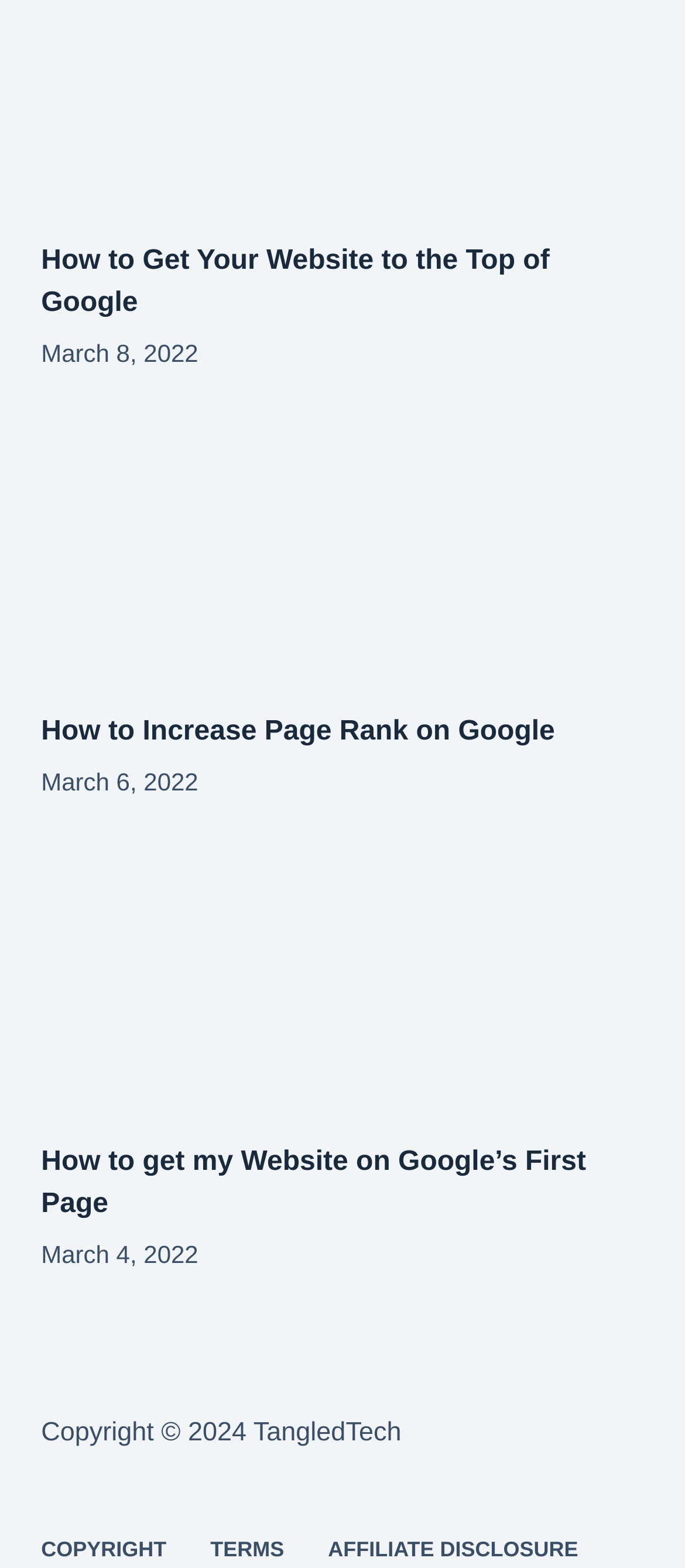For the following element description, predict the bounding box coordinates in the format (top-left x, top-left y, bottom-right x, bottom-right y). All values should be floating point numbers between 0 and 1. Description: Terms

[0.275, 0.981, 0.447, 0.998]